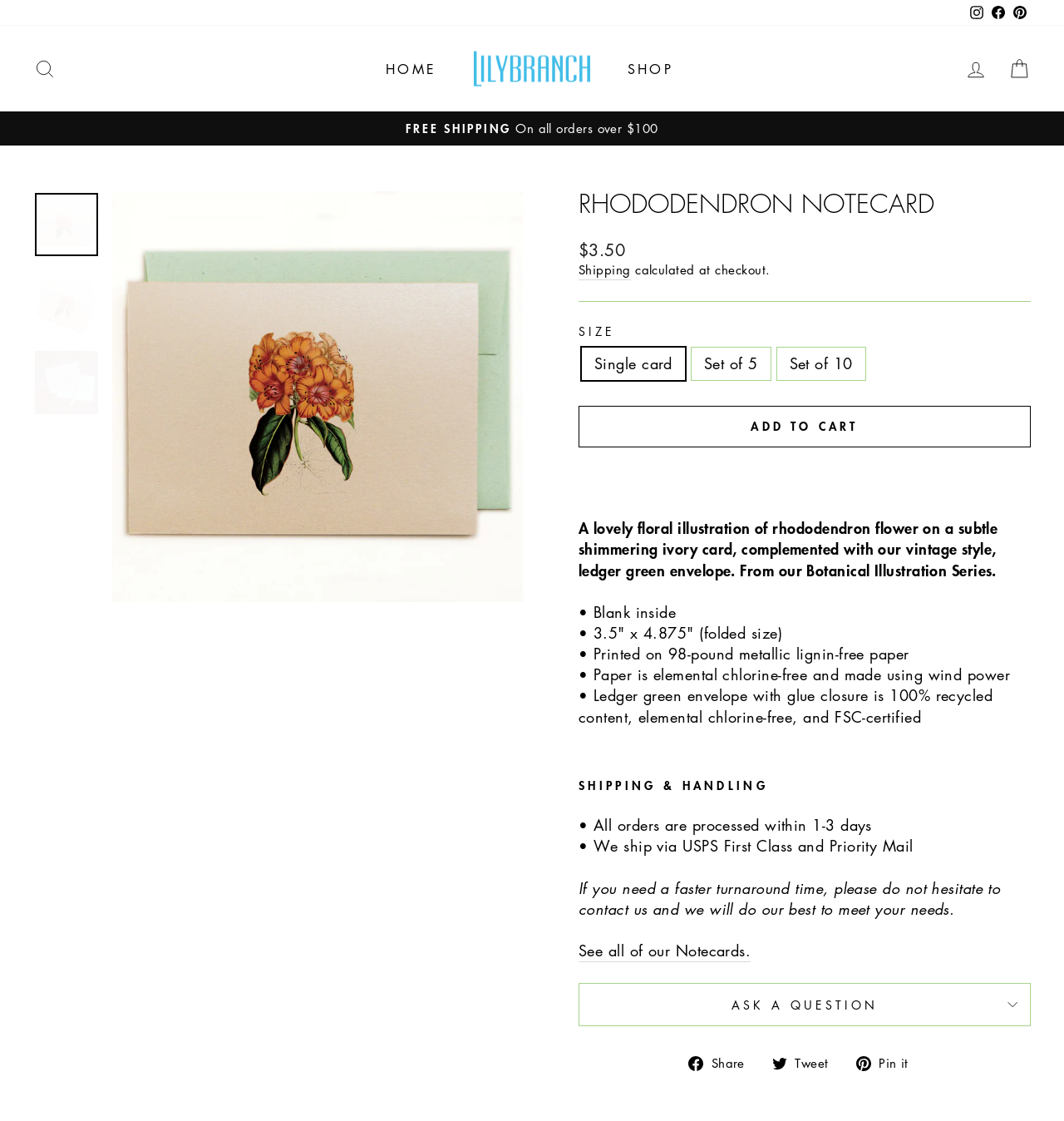What is the type of paper used for the notecard?
Based on the visual details in the image, please answer the question thoroughly.

I found the type of paper used for the notecard by looking at the product details section, where it says '• Printed on 98-pound metallic lignin-free paper'.